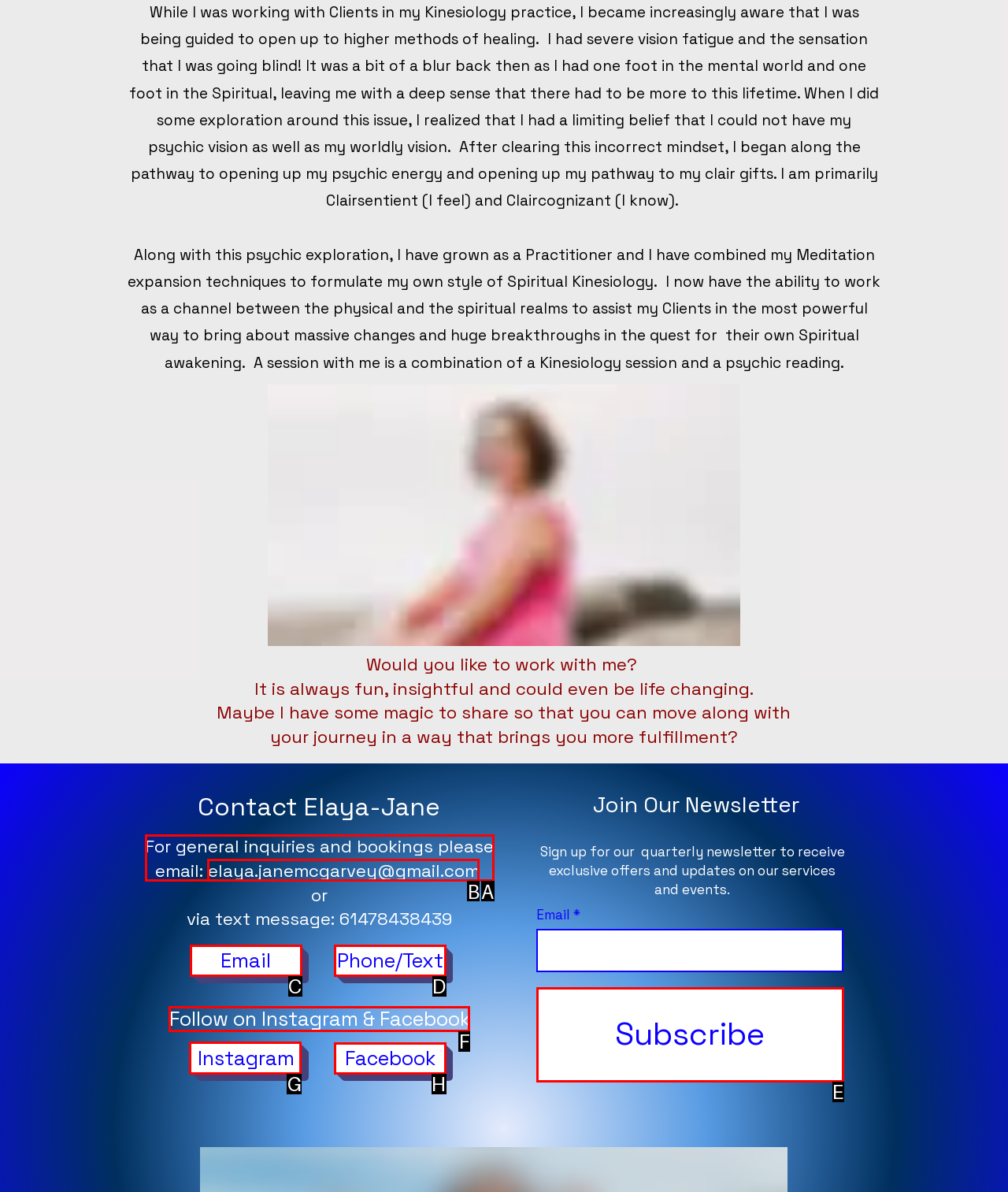Tell me the letter of the UI element I should click to accomplish the task: Follow on Instagram based on the choices provided in the screenshot.

G